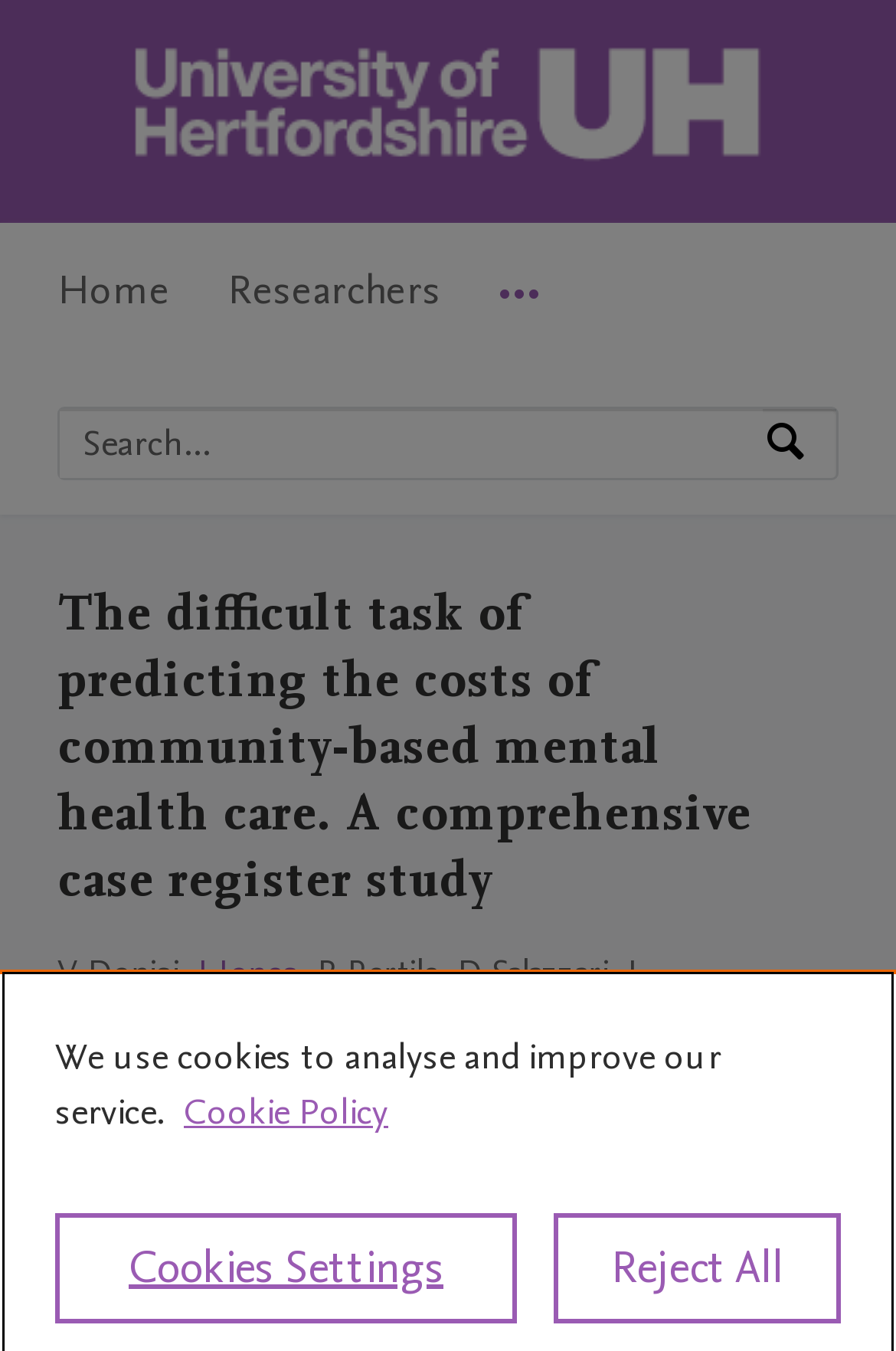Please identify the bounding box coordinates of the clickable area that will allow you to execute the instruction: "Search for research in School of Health and Social Work".

[0.064, 0.795, 0.574, 0.829]